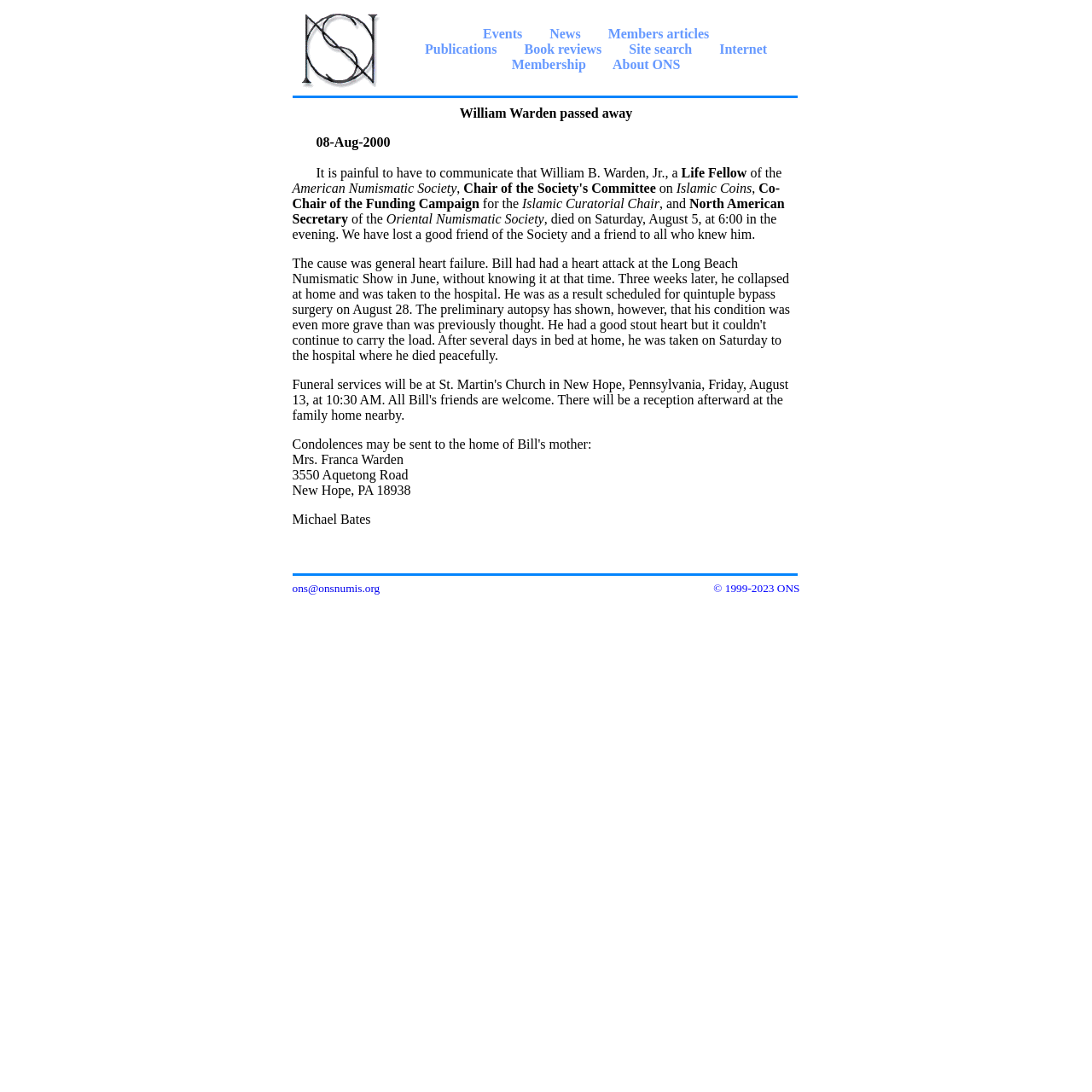Specify the bounding box coordinates of the element's region that should be clicked to achieve the following instruction: "Learn about William Warden". The bounding box coordinates consist of four float numbers between 0 and 1, in the format [left, top, right, bottom].

[0.267, 0.096, 0.733, 0.523]